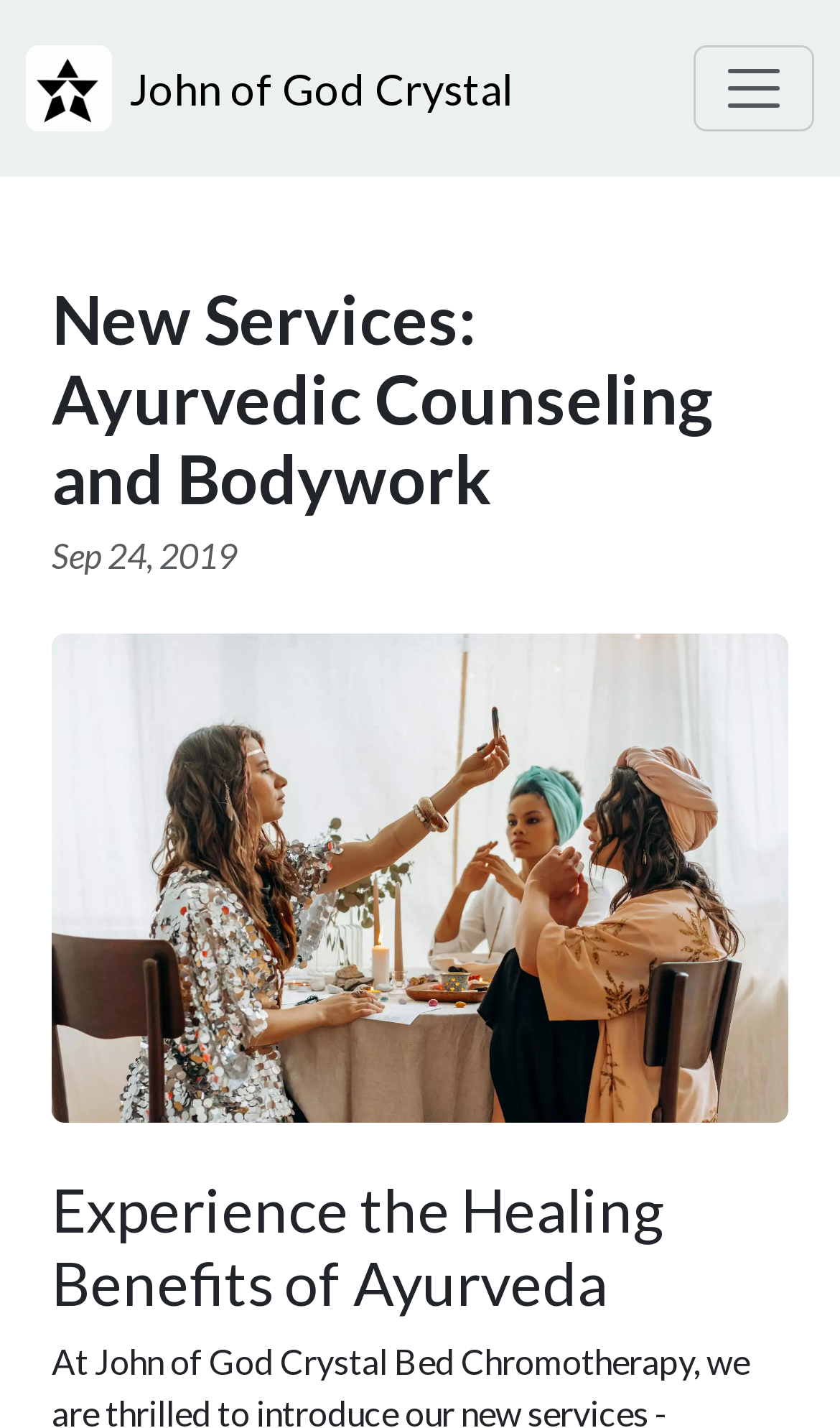What is the purpose of the button at the top right corner?
Using the image, answer in one word or phrase.

Toggle navigation